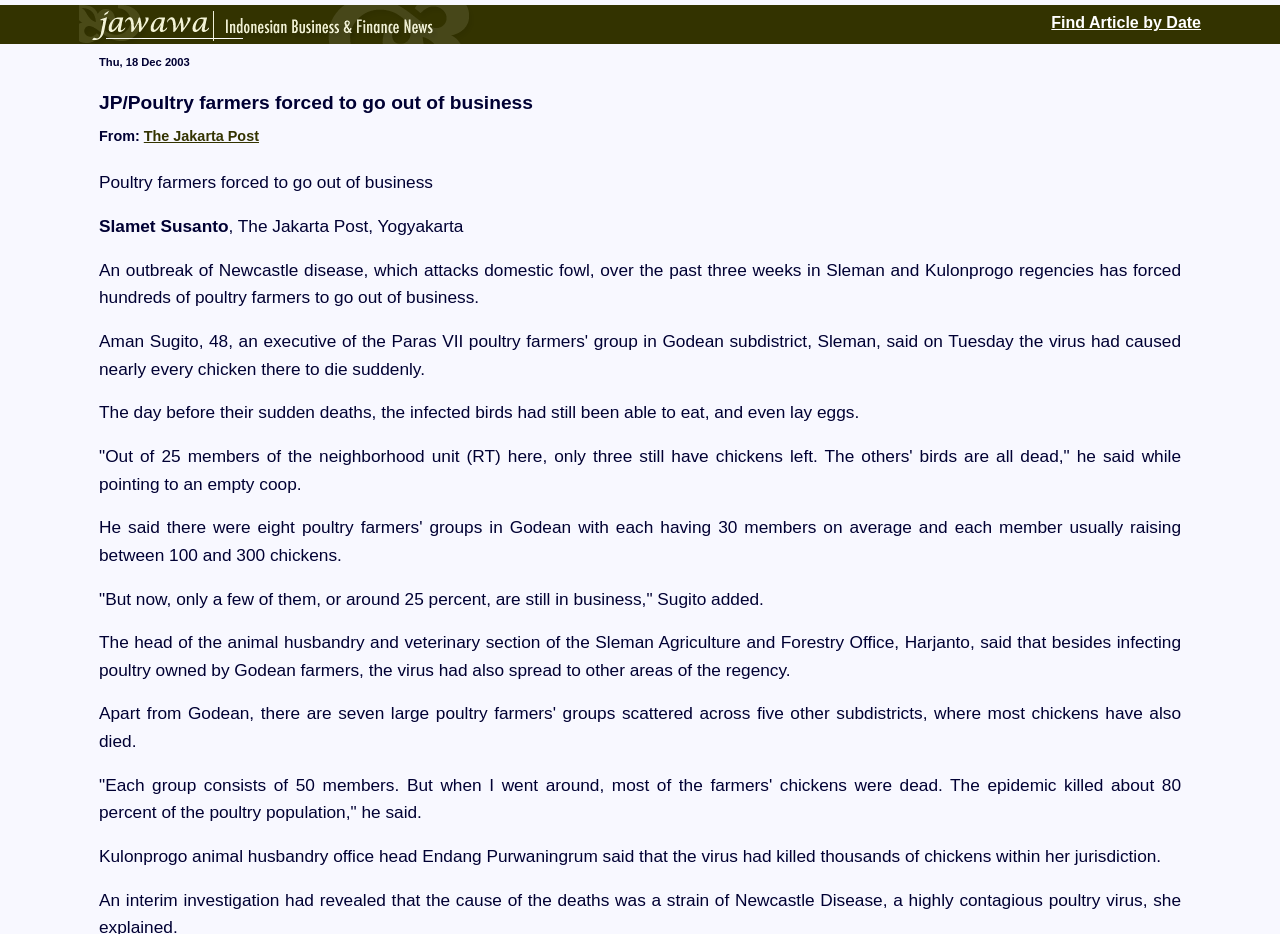Using the provided element description: "The Jakarta Post", identify the bounding box coordinates. The coordinates should be four floats between 0 and 1 in the order [left, top, right, bottom].

[0.112, 0.137, 0.202, 0.154]